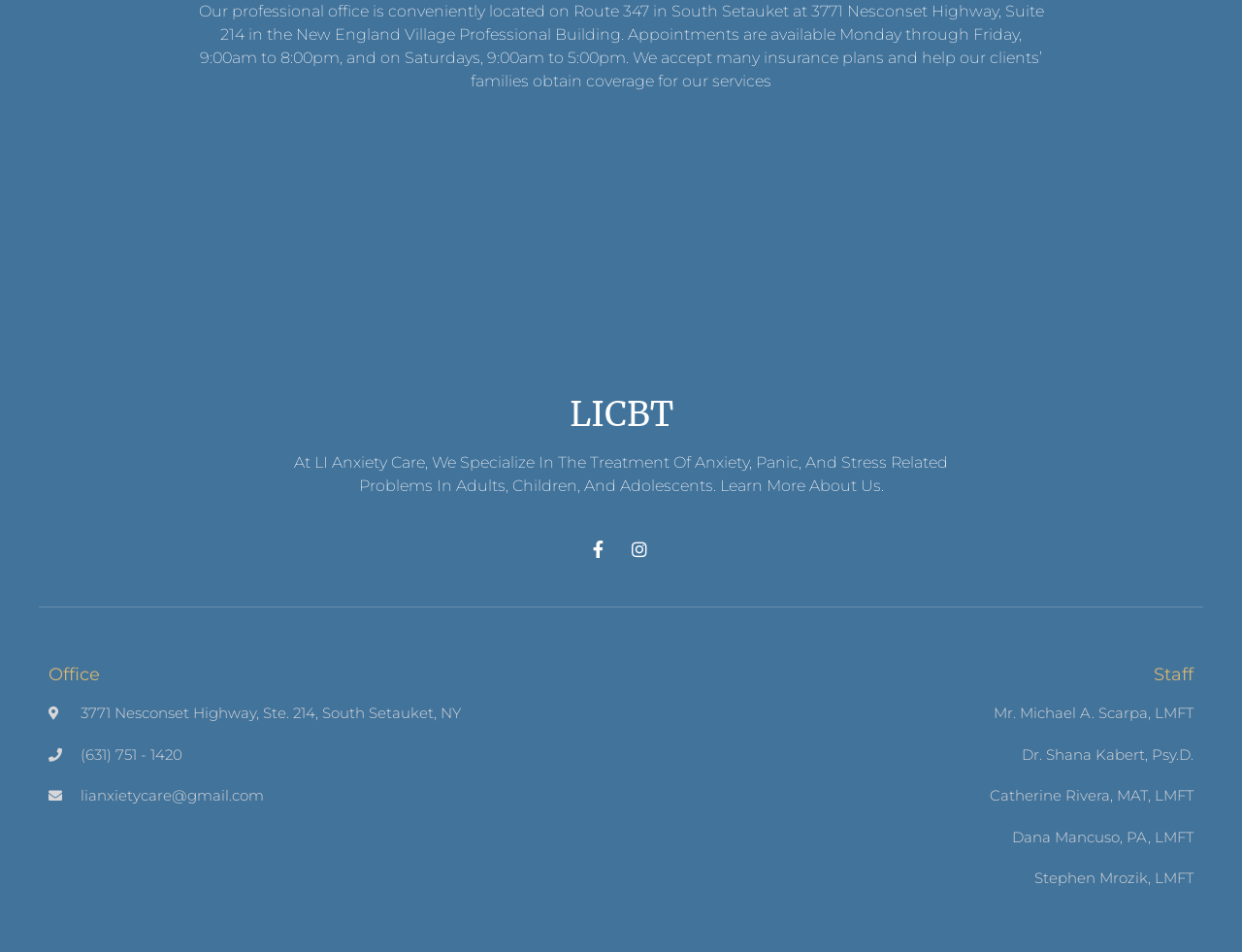Provide the bounding box coordinates of the UI element this sentence describes: "Stephen Mrozik, LMFT".

[0.508, 0.911, 0.961, 0.934]